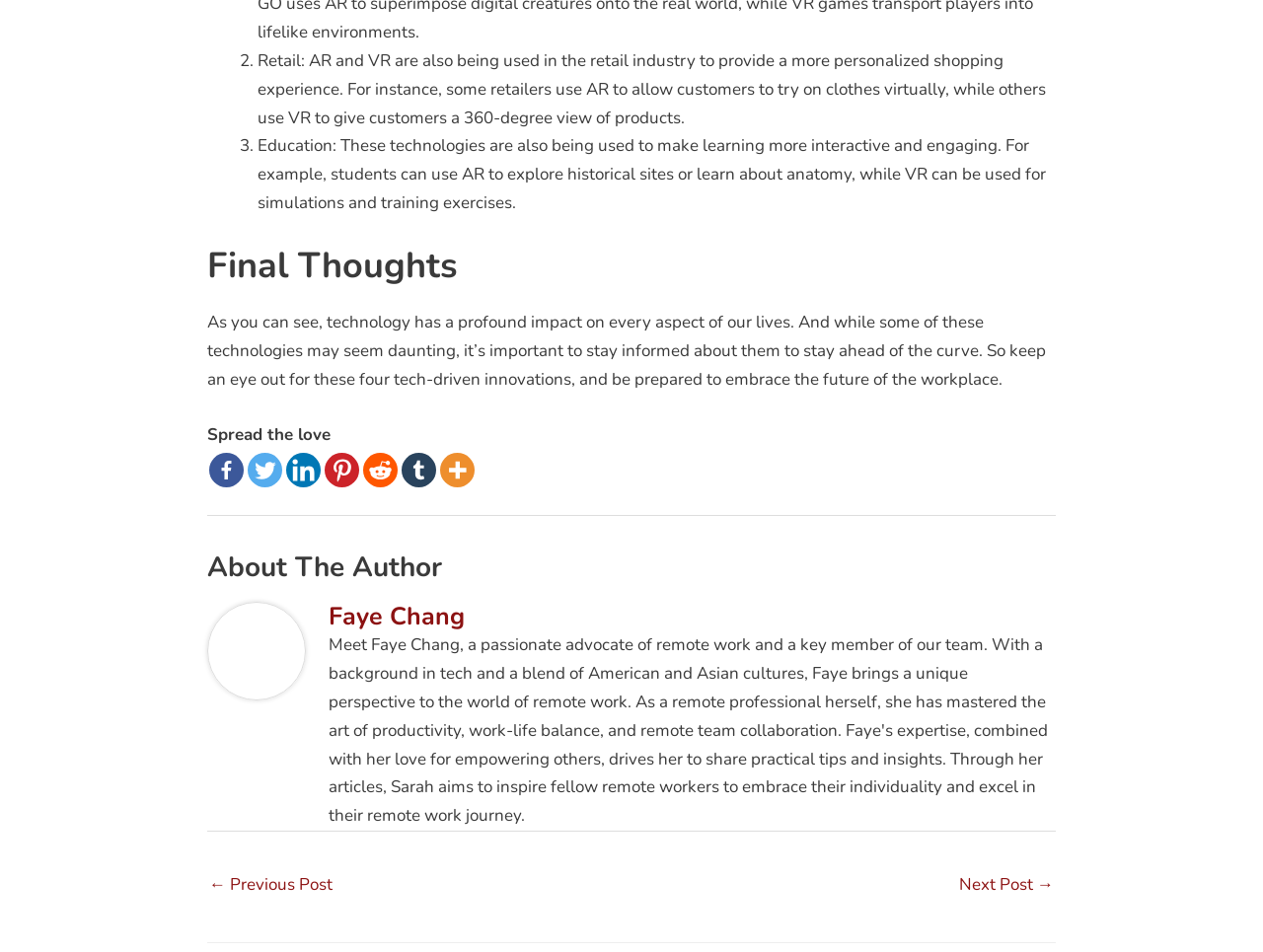Answer succinctly with a single word or phrase:
What is the purpose of the 'Final Thoughts' section?

To conclude the article